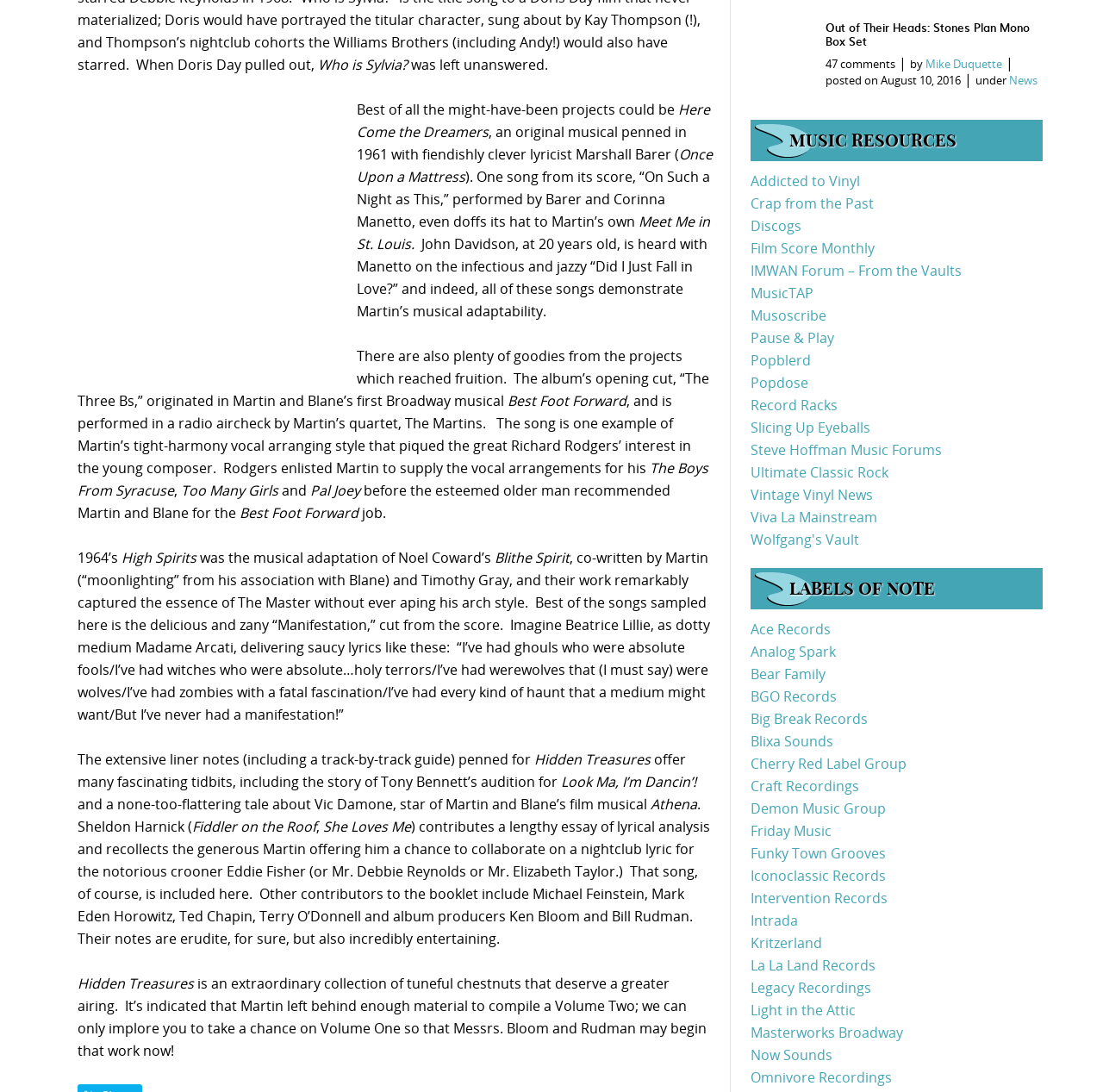Locate the bounding box coordinates of the element that should be clicked to fulfill the instruction: "Click the link 'Mike Duquette'".

[0.839, 0.051, 0.909, 0.065]